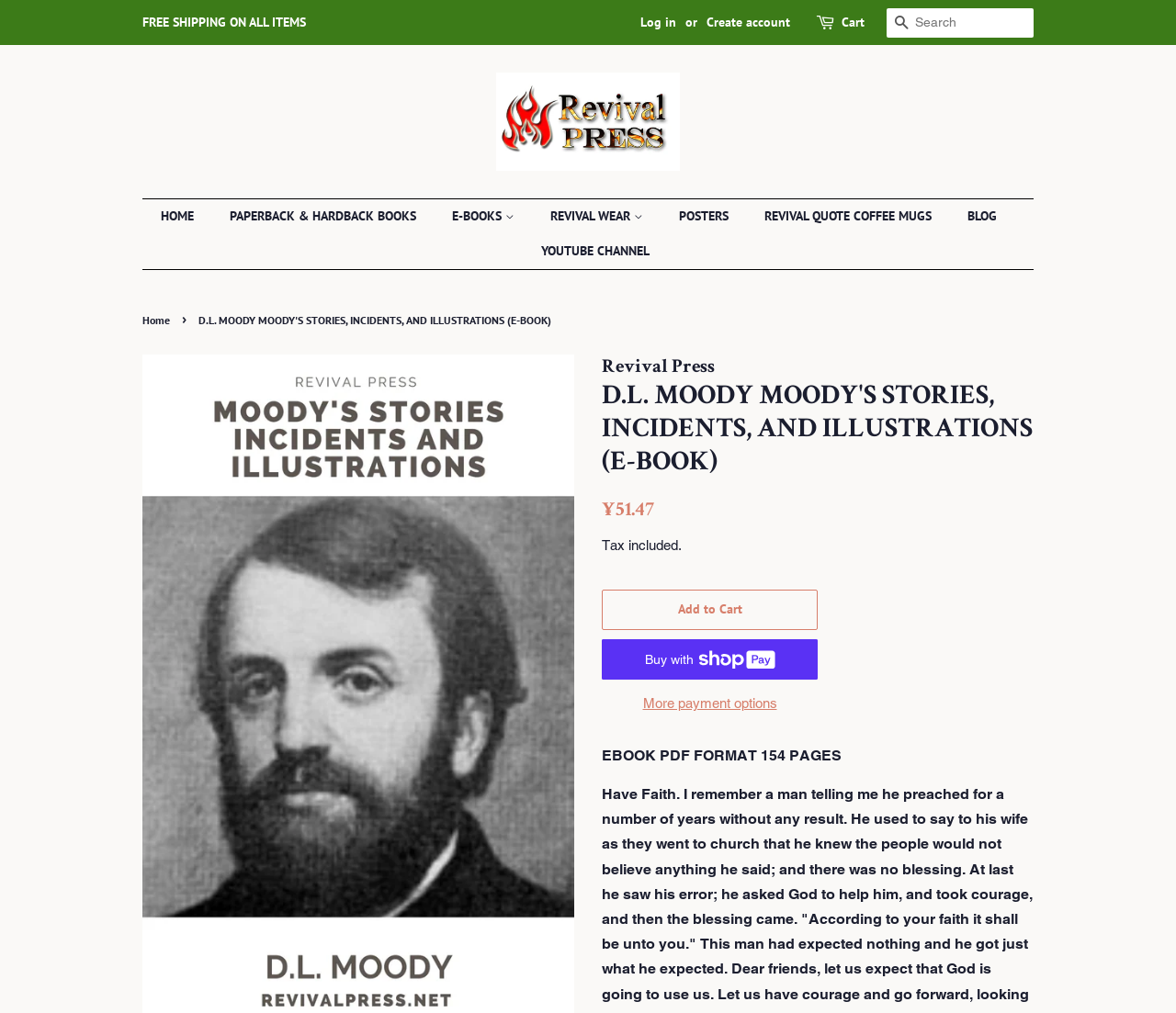Provide a brief response to the question below using one word or phrase:
What is the name of the author of the e-book?

D.L. MOODY